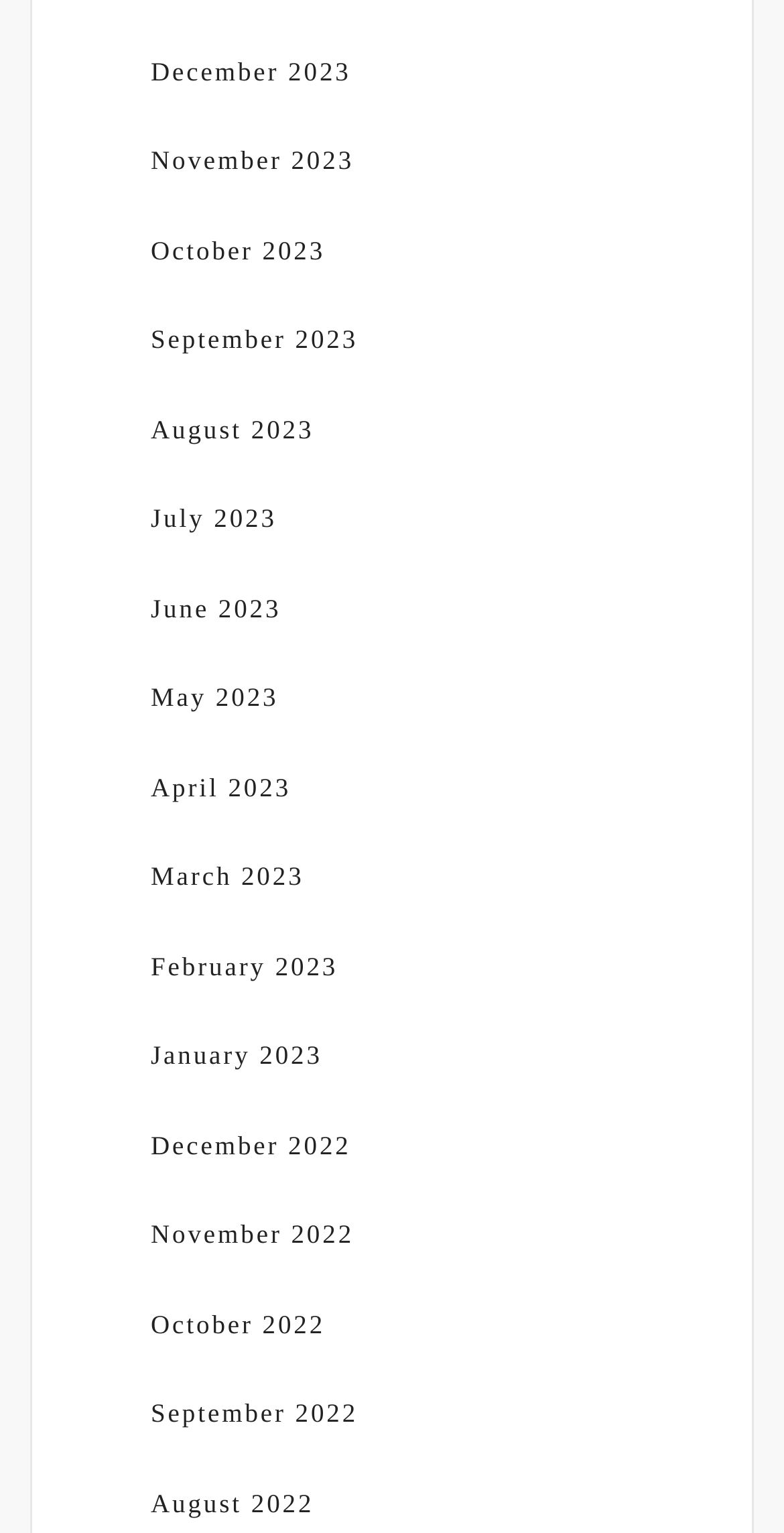Given the element description Contact Us, specify the bounding box coordinates of the corresponding UI element in the format (top-left x, top-left y, bottom-right x, bottom-right y). All values must be between 0 and 1.

None